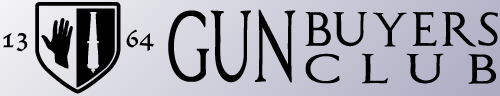Answer with a single word or phrase: 
What is the significance of the numbers '13' and '64'?

Specific significance to the brand or heritage